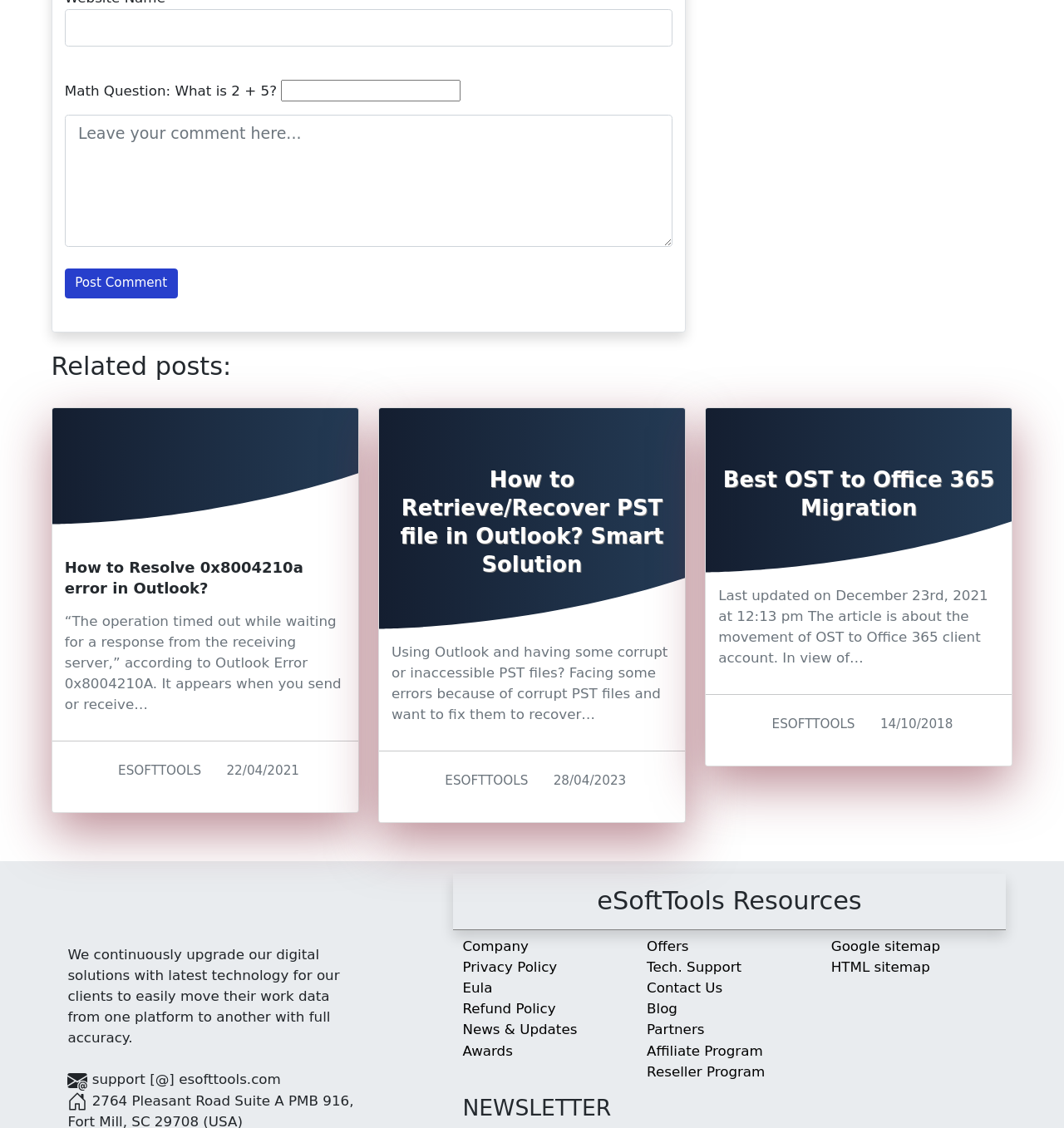Could you indicate the bounding box coordinates of the region to click in order to complete this instruction: "Enter website name".

[0.061, 0.008, 0.632, 0.041]